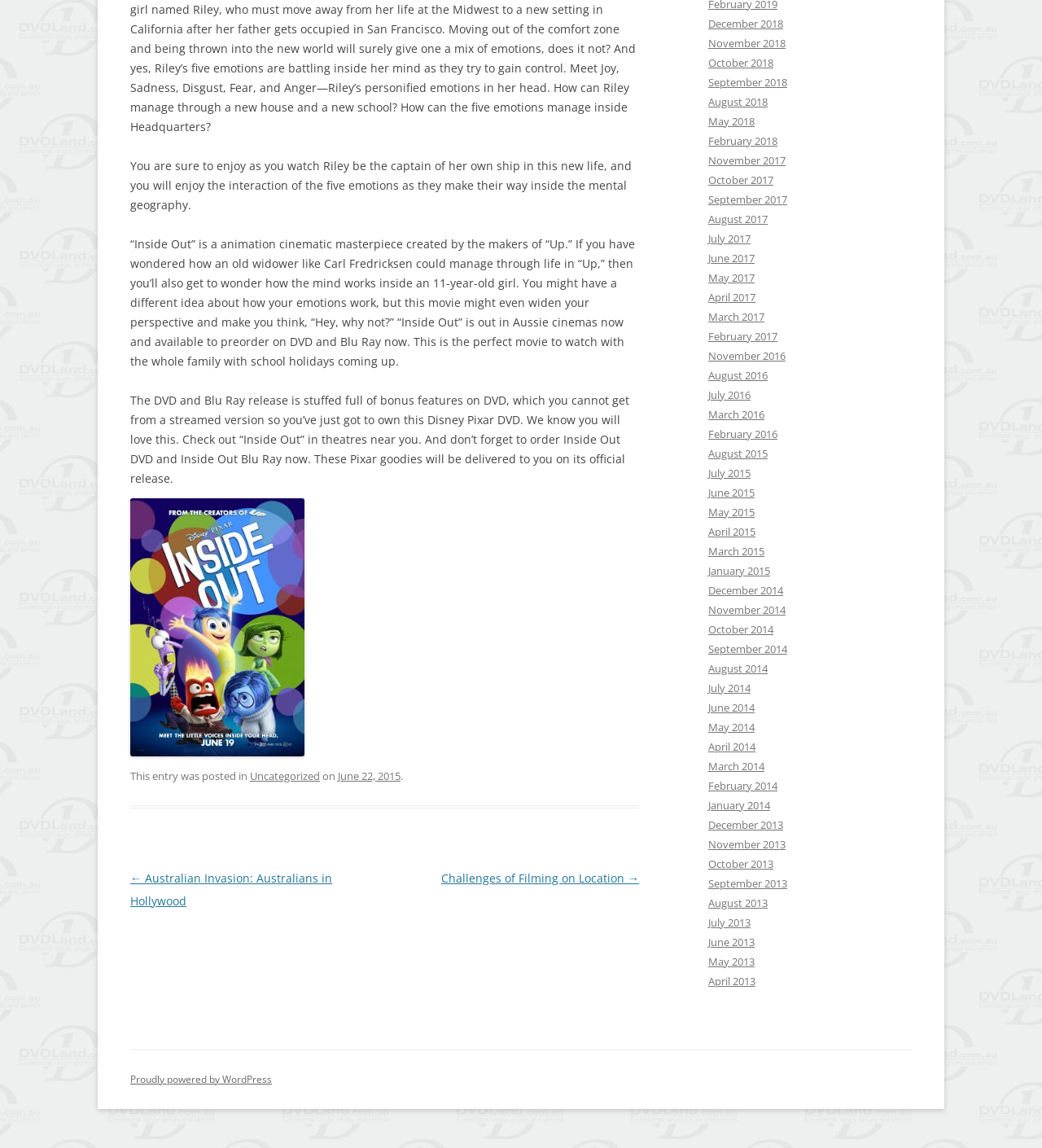Please specify the bounding box coordinates of the element that should be clicked to execute the given instruction: 'Browse posts in the Bible School category'. Ensure the coordinates are four float numbers between 0 and 1, expressed as [left, top, right, bottom].

None